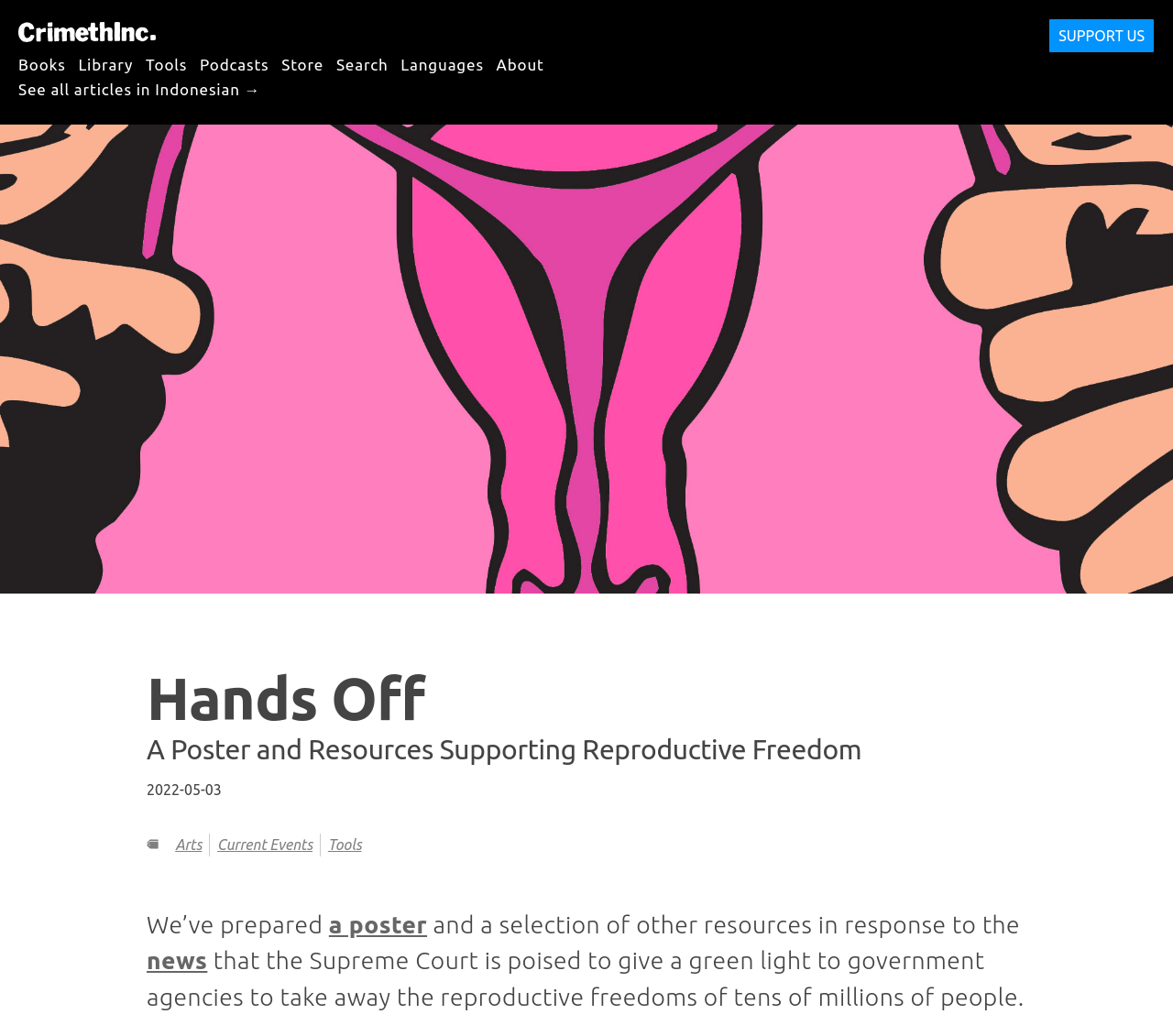Find the bounding box coordinates of the clickable area that will achieve the following instruction: "support us".

[0.894, 0.018, 0.984, 0.051]